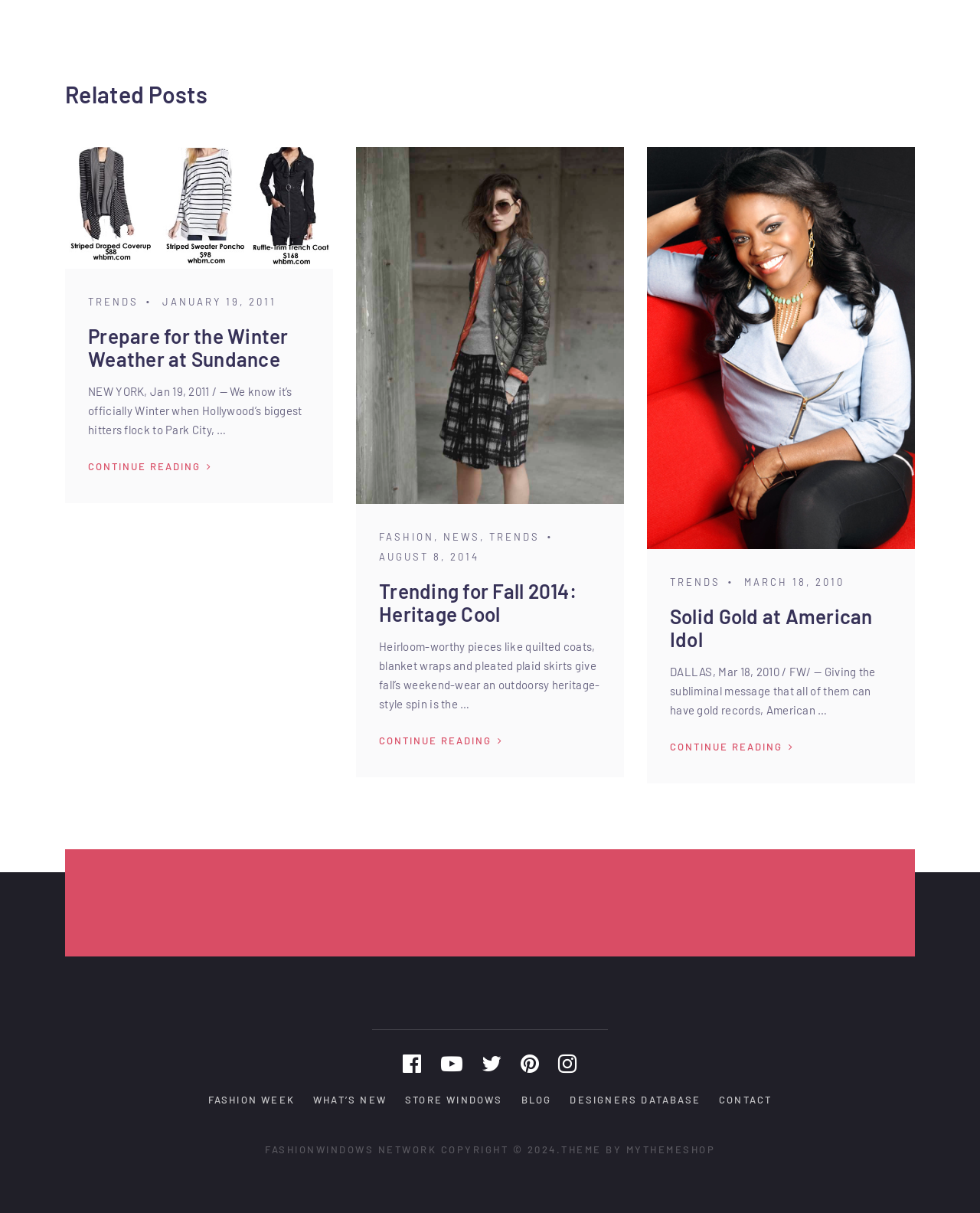What is the date of the third article?
Look at the screenshot and respond with a single word or phrase.

MARCH 18, 2010